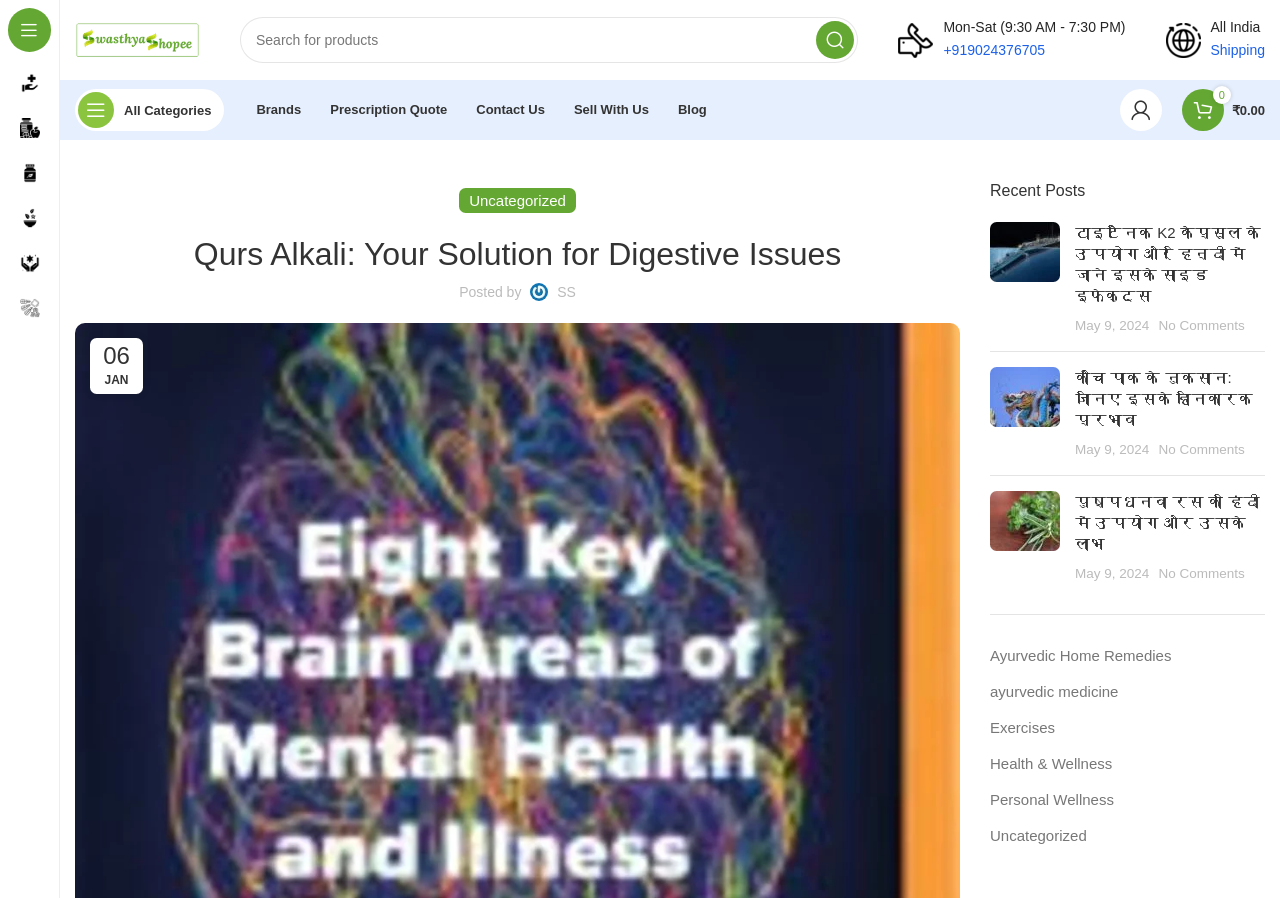Locate the bounding box coordinates of the element that should be clicked to execute the following instruction: "Learn about Ayurvedic Remedies".

[0.0, 0.167, 0.046, 0.217]